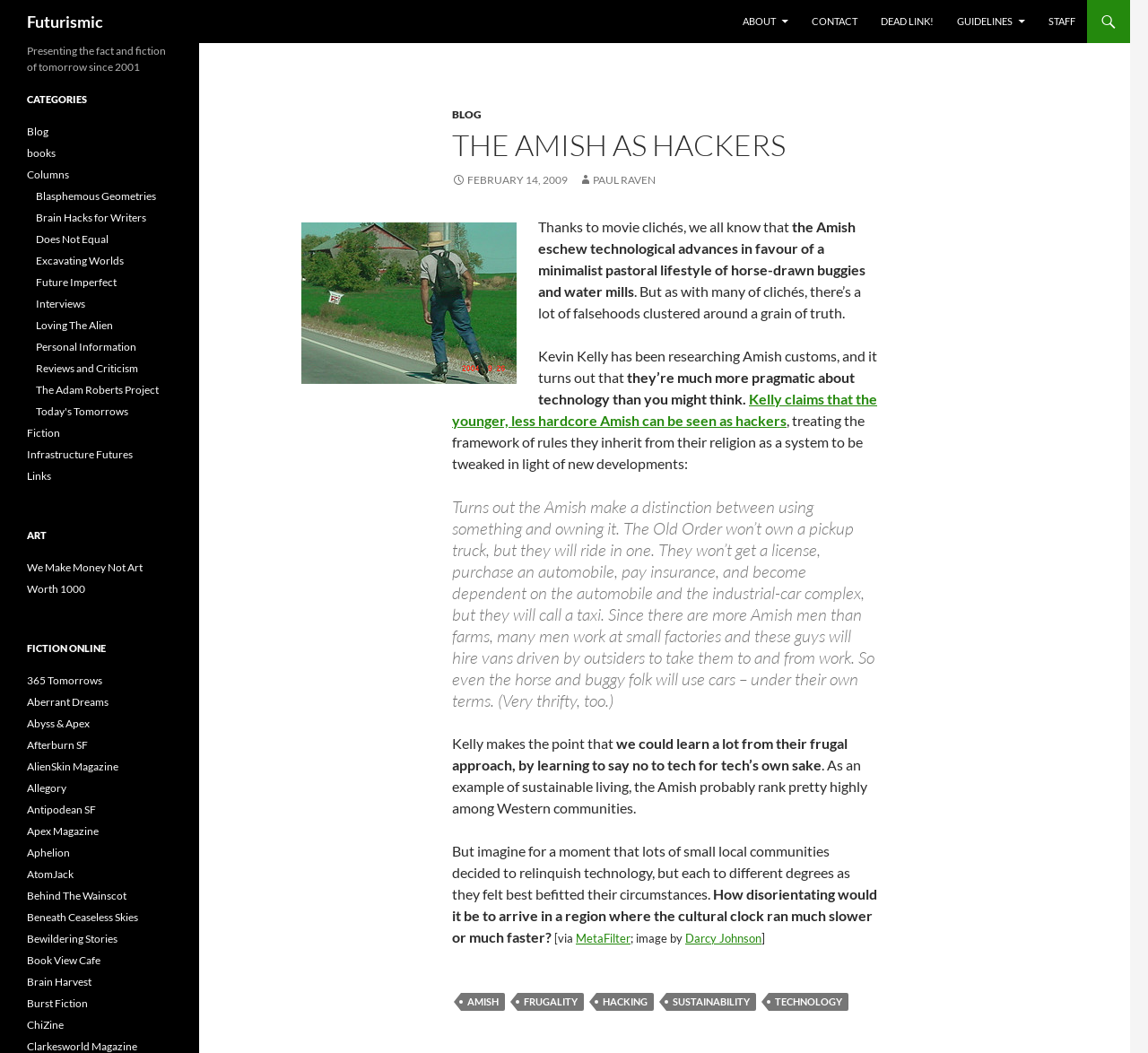What is the name of the website?
Based on the image content, provide your answer in one word or a short phrase.

Futurismic